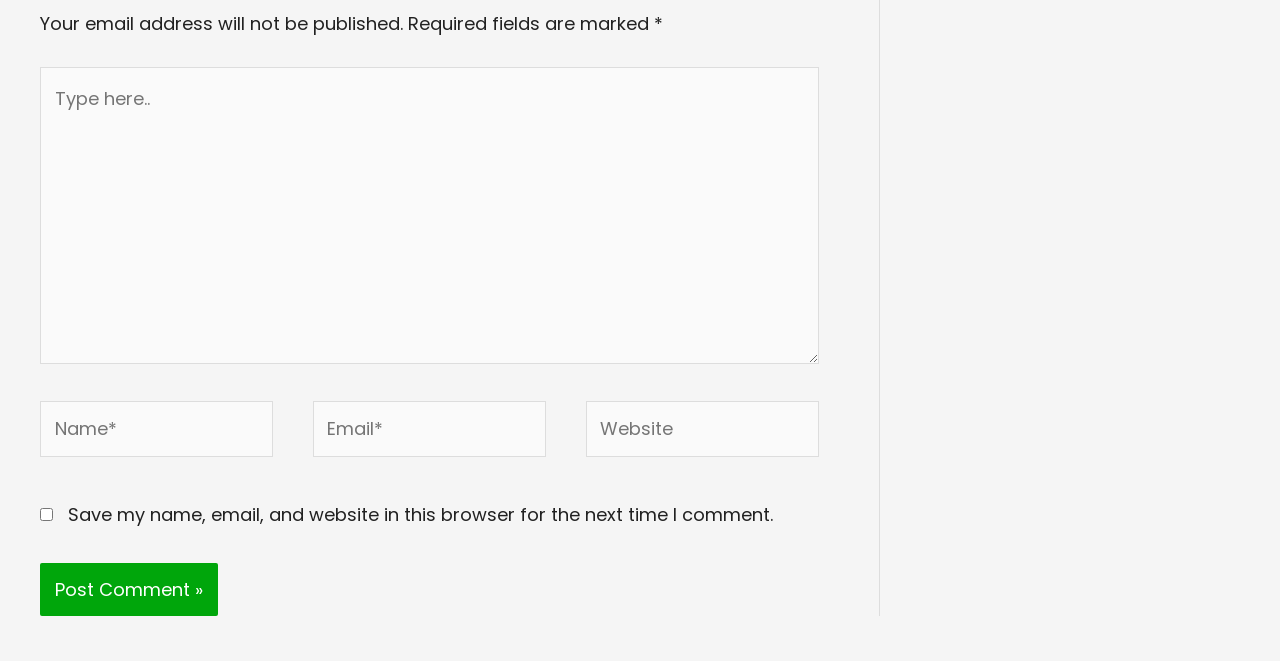Based on the image, provide a detailed response to the question:
What is the label of the third textbox?

The third textbox has a label 'Website' which suggests that it is for entering the user's website URL.